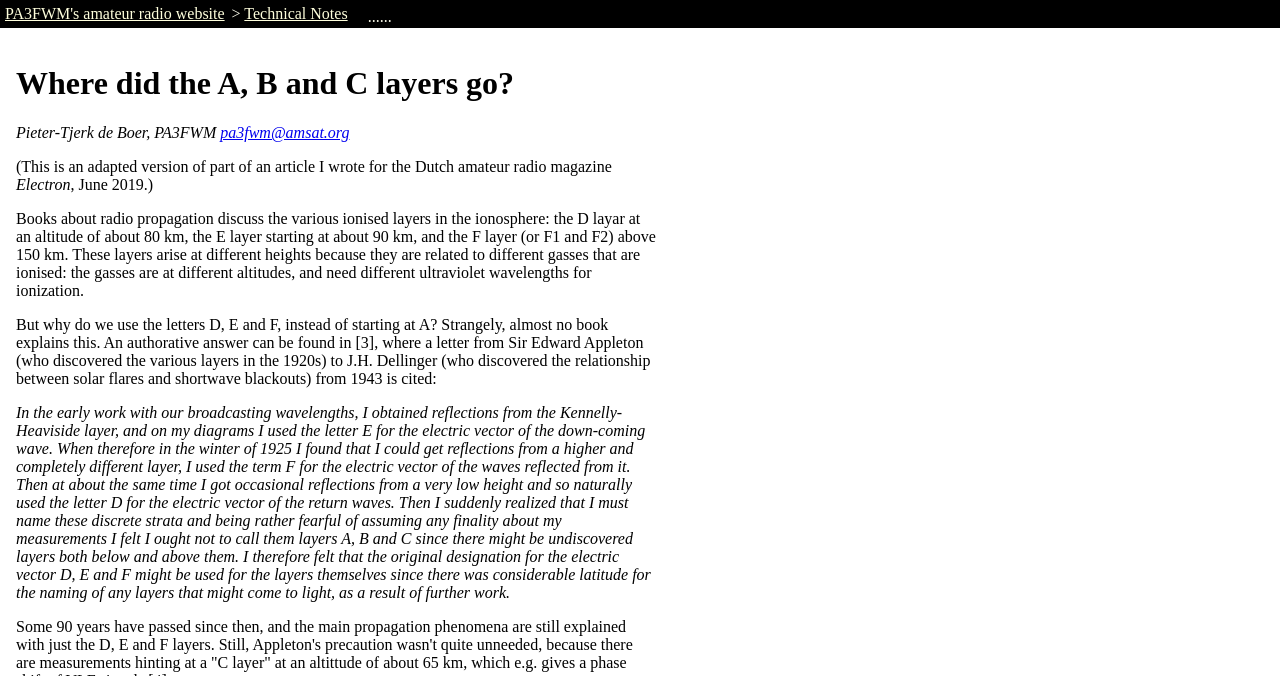Identify the bounding box of the UI element described as follows: "Capacitance of antenna elements". Provide the coordinates as four float numbers in the range of 0 to 1 [left, top, right, bottom].

[0.289, 0.408, 0.453, 0.433]